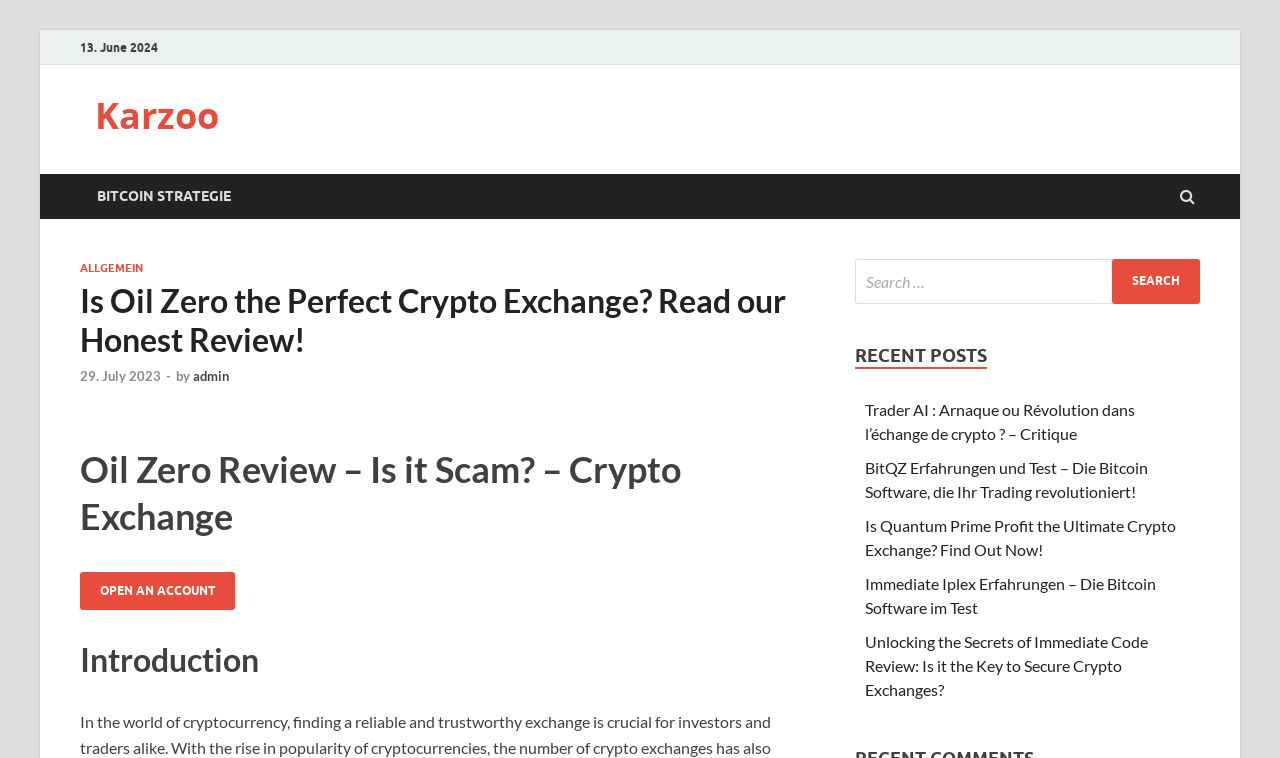Find the bounding box coordinates for the area that should be clicked to accomplish the instruction: "Check the 'RECENT POSTS' section".

[0.668, 0.454, 0.771, 0.487]